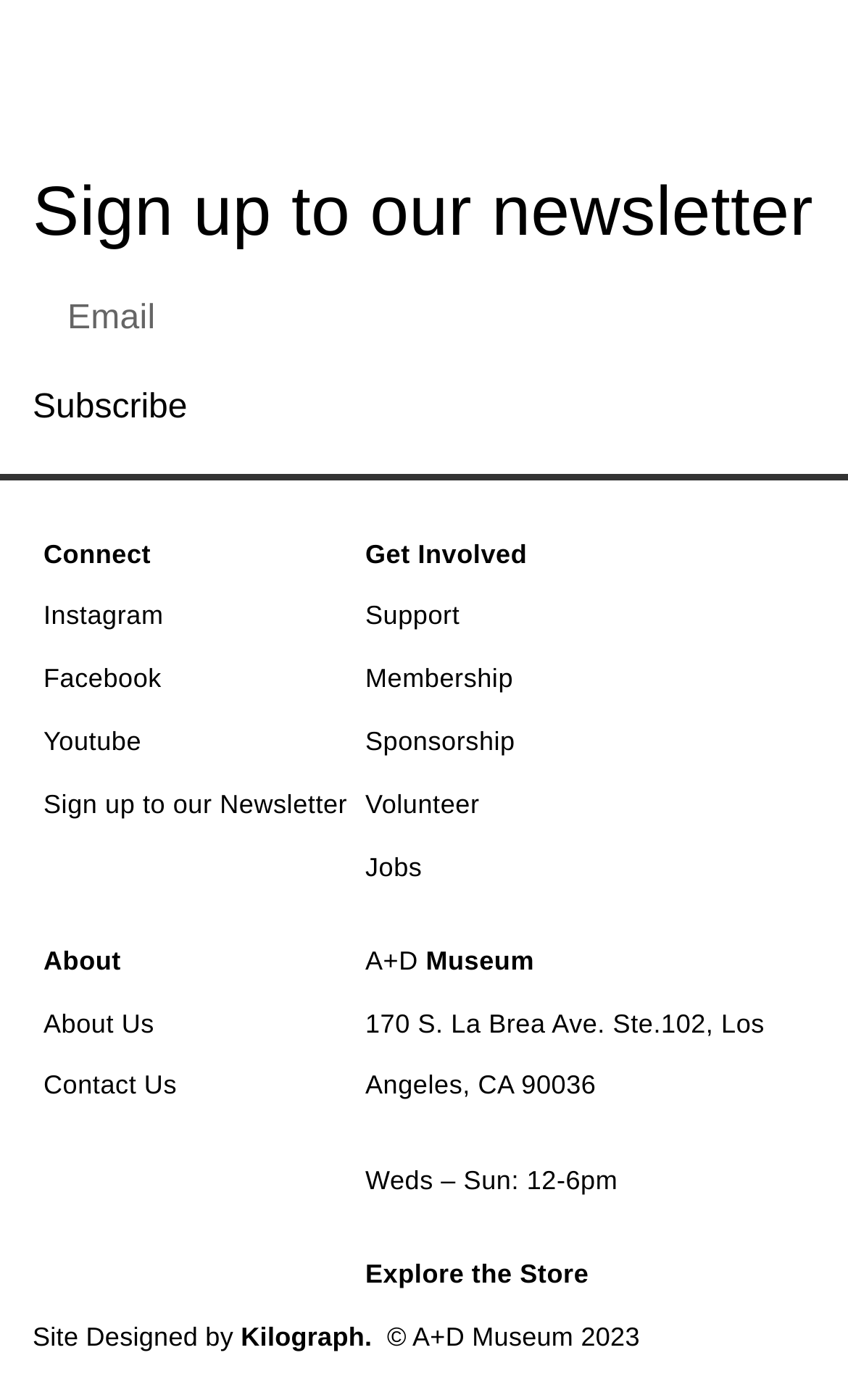Indicate the bounding box coordinates of the element that needs to be clicked to satisfy the following instruction: "call us". The coordinates should be four float numbers between 0 and 1, i.e., [left, top, right, bottom].

None